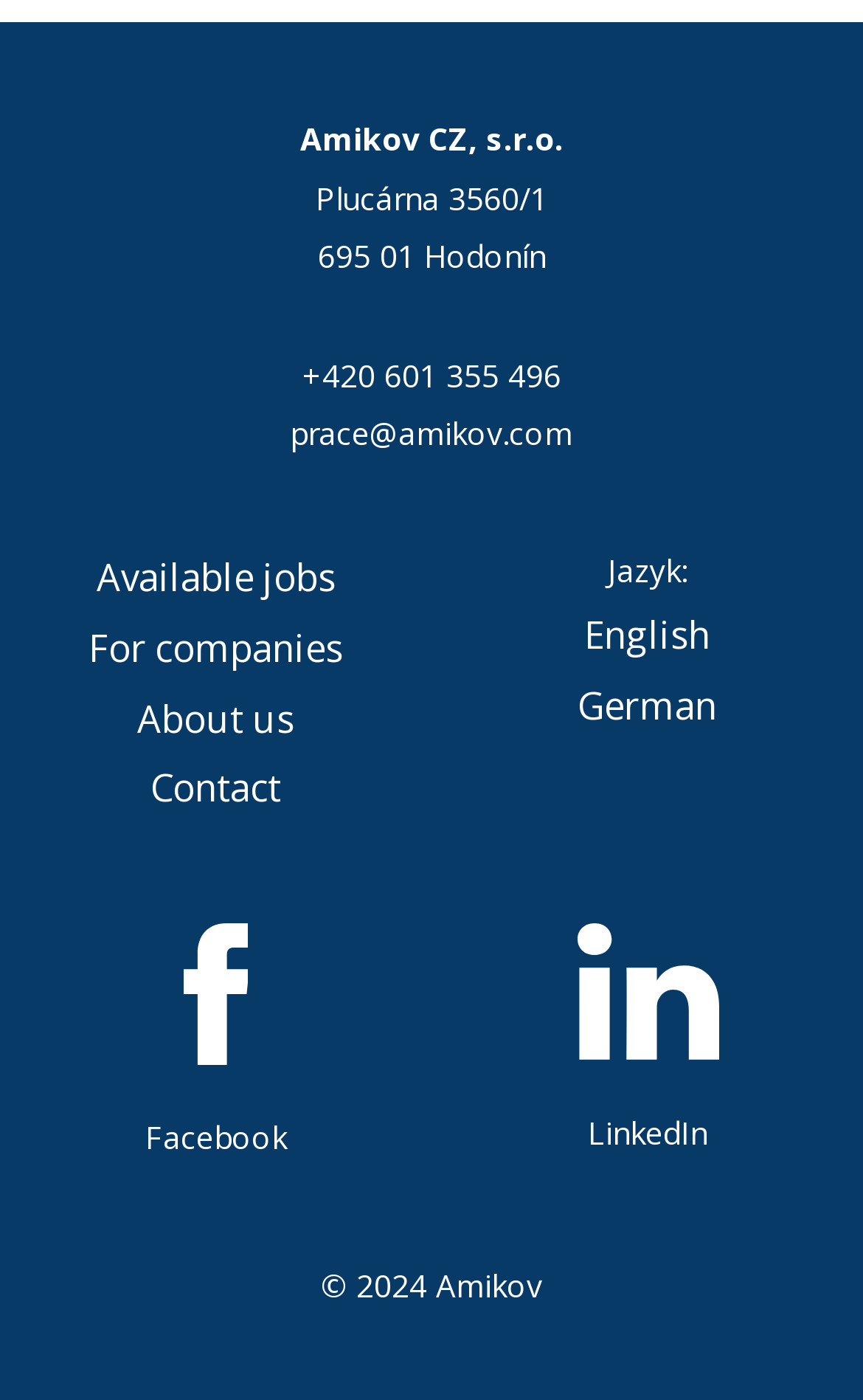Locate the bounding box coordinates of the clickable part needed for the task: "Ask about financing a project".

None